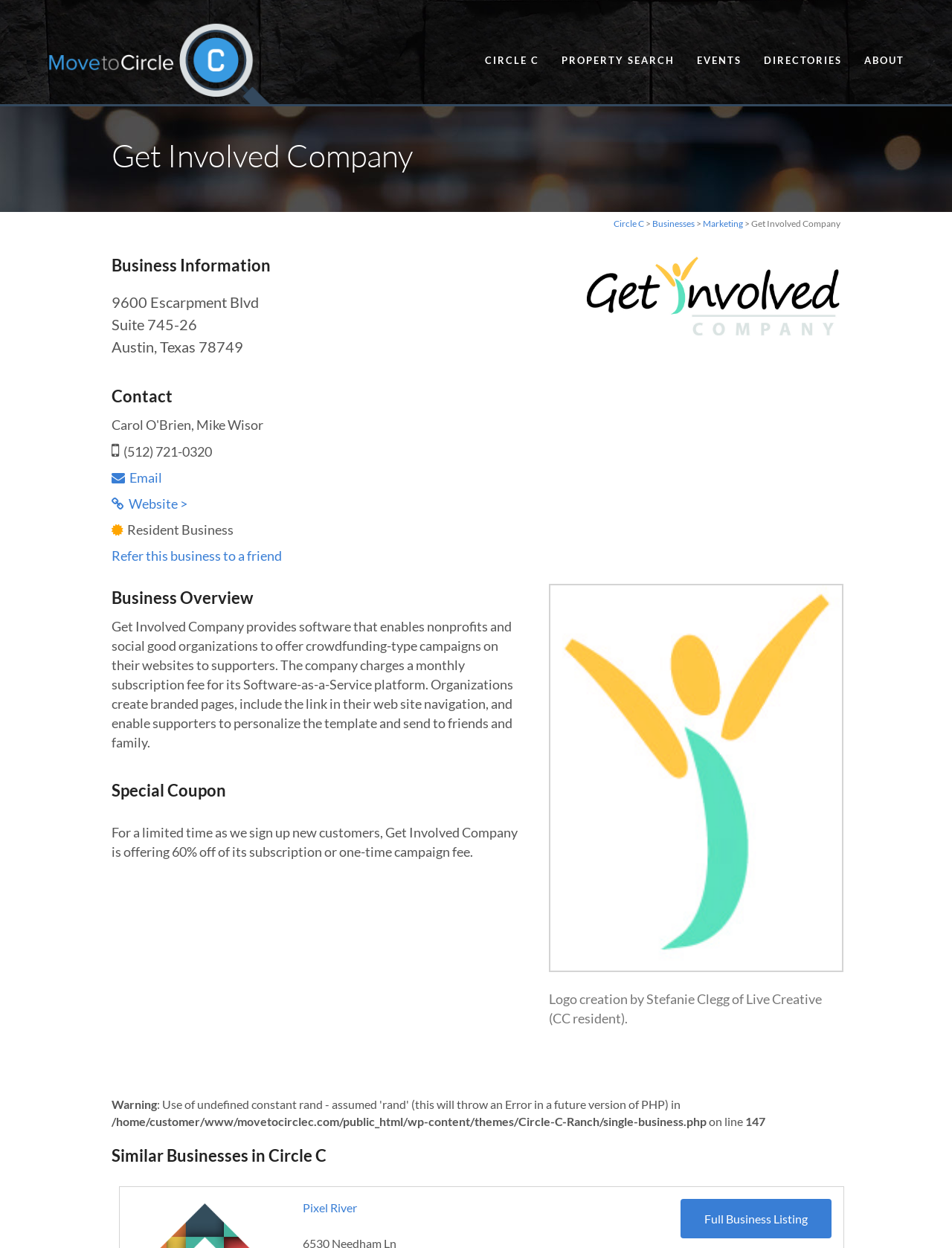Determine the bounding box coordinates of the clickable element to complete this instruction: "Get more information about Business Information". Provide the coordinates in the format of four float numbers between 0 and 1, [left, top, right, bottom].

[0.117, 0.195, 0.883, 0.221]